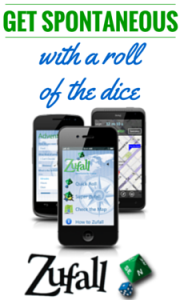Generate a detailed caption that describes the image.

The image prominently features promotional content for the "Zufall Adventures App." It showcases three smartphones displaying various screens of the app, along with the slogan "GET SPONTANEOUS with a roll of the dice." The design incorporates a vibrant green font for the headline, enhancing the emphasis on spontaneity and adventure. Below the smartphones, the app's name, "Zufall," is displayed in a bold, eye-catching style, paired with visual elements like dice, suggesting a fun and interactive experience. This image effectively conveys the app's theme of encouraging users to explore and engage in spontaneous adventures through its unique features.